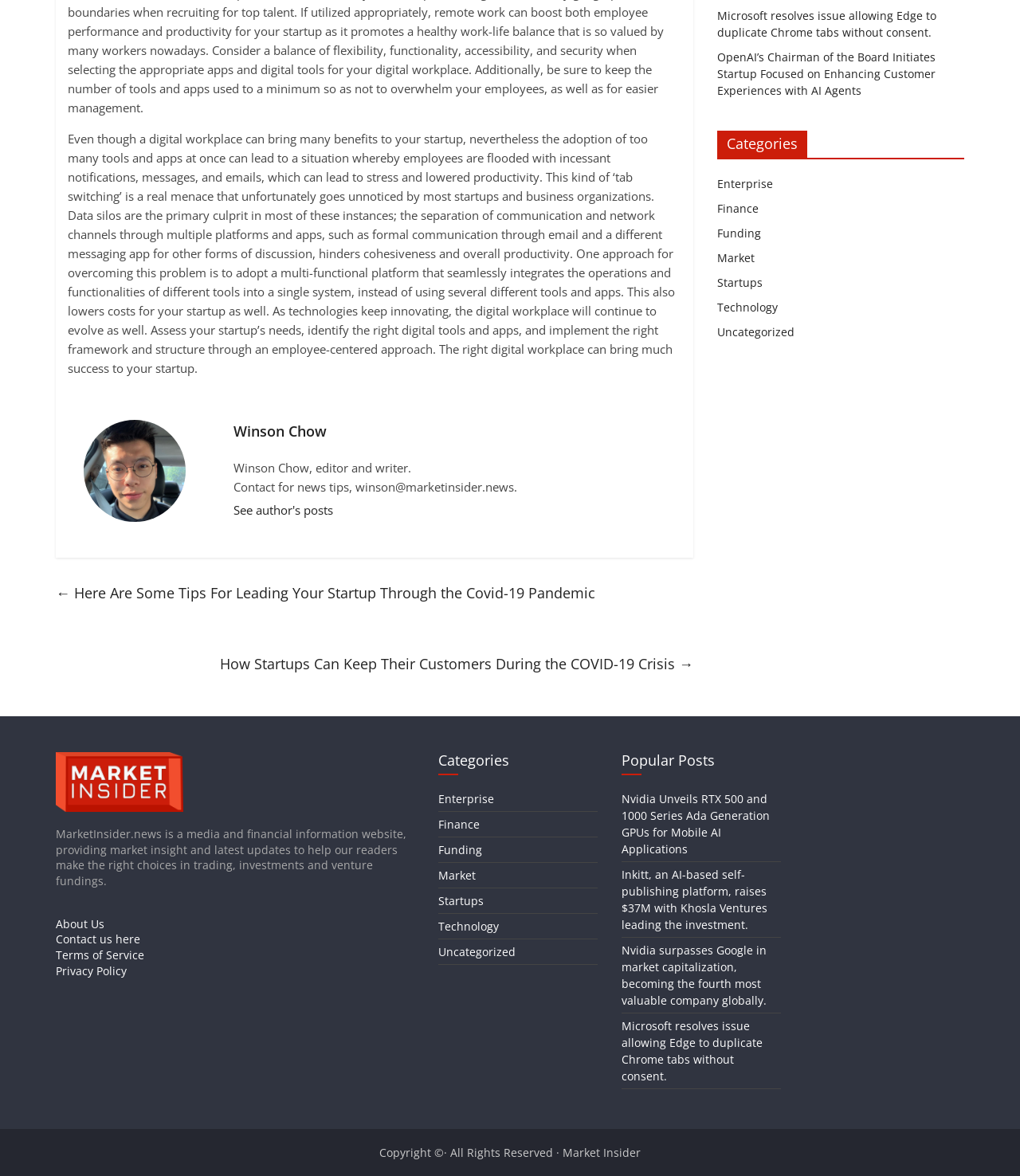Locate the bounding box coordinates of the area you need to click to fulfill this instruction: 'Visit Instagram'. The coordinates must be in the form of four float numbers ranging from 0 to 1: [left, top, right, bottom].

None